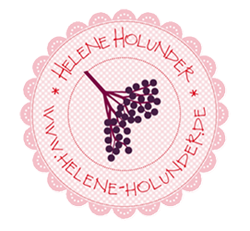What type of berries are illustrated in the logo?
Please answer using one word or phrase, based on the screenshot.

Black elderberries